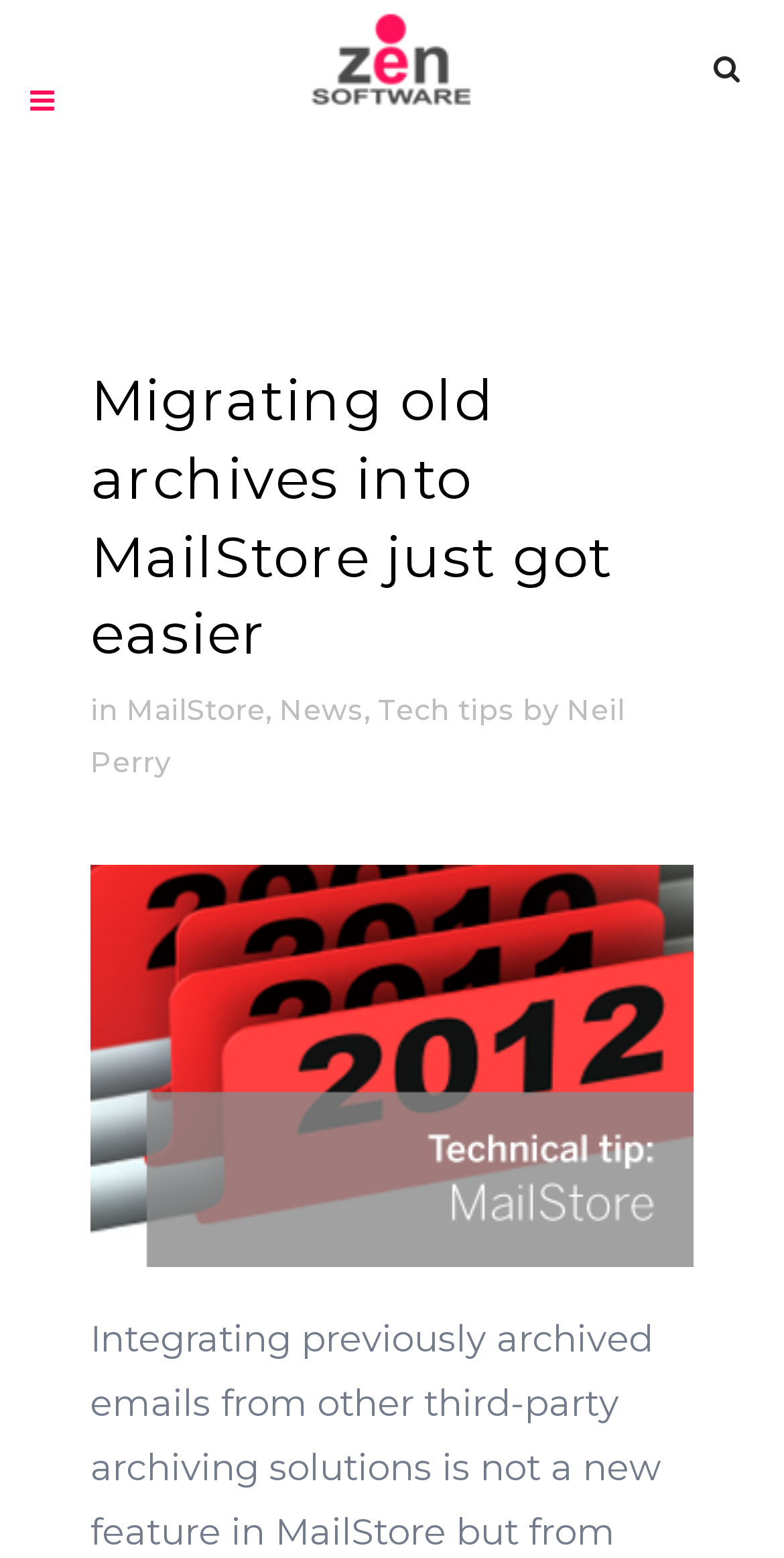Illustrate the webpage thoroughly, mentioning all important details.

The webpage is about Zen Software, specifically focusing on migrating old archives into MailStore. At the top, there is a search bar with a magnifying glass icon on the right side, allowing users to search for content. Below the search bar, there is a logo of Zen Software on the left side, and a navigation menu with two icons on the right side.

The main content of the webpage is a heading that reads "Migrating old archives into MailStore just got easier". Below the heading, there is a paragraph of text that mentions MailStore, News, and Tech tips, with links to each of these topics. The text is written by Neil Perry, as indicated by a link to his name.

There are no images on the page apart from the logo of Zen Software and the magnifying glass icon in the search bar. The layout of the page is organized, with clear headings and concise text, making it easy to navigate and read.